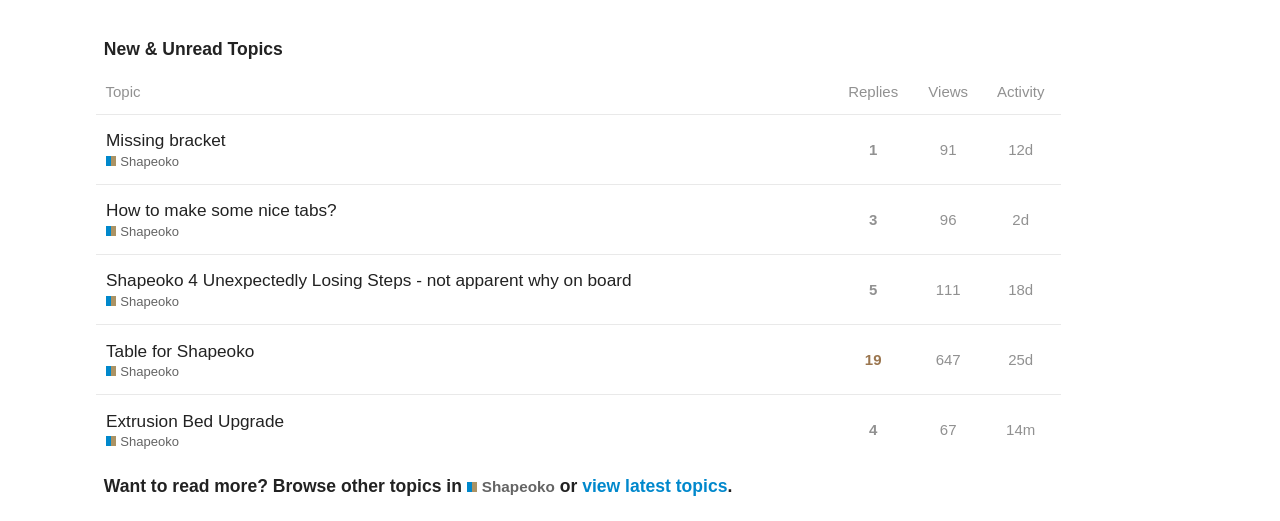Using details from the image, please answer the following question comprehensively:
How many replies does the topic 'Shapeoko 4 Unexpectedly Losing Steps' have?

I found the topic 'Shapeoko 4 Unexpectedly Losing Steps' in the table and looked at the corresponding gridcell, which says 'This topic has 5 replies'.